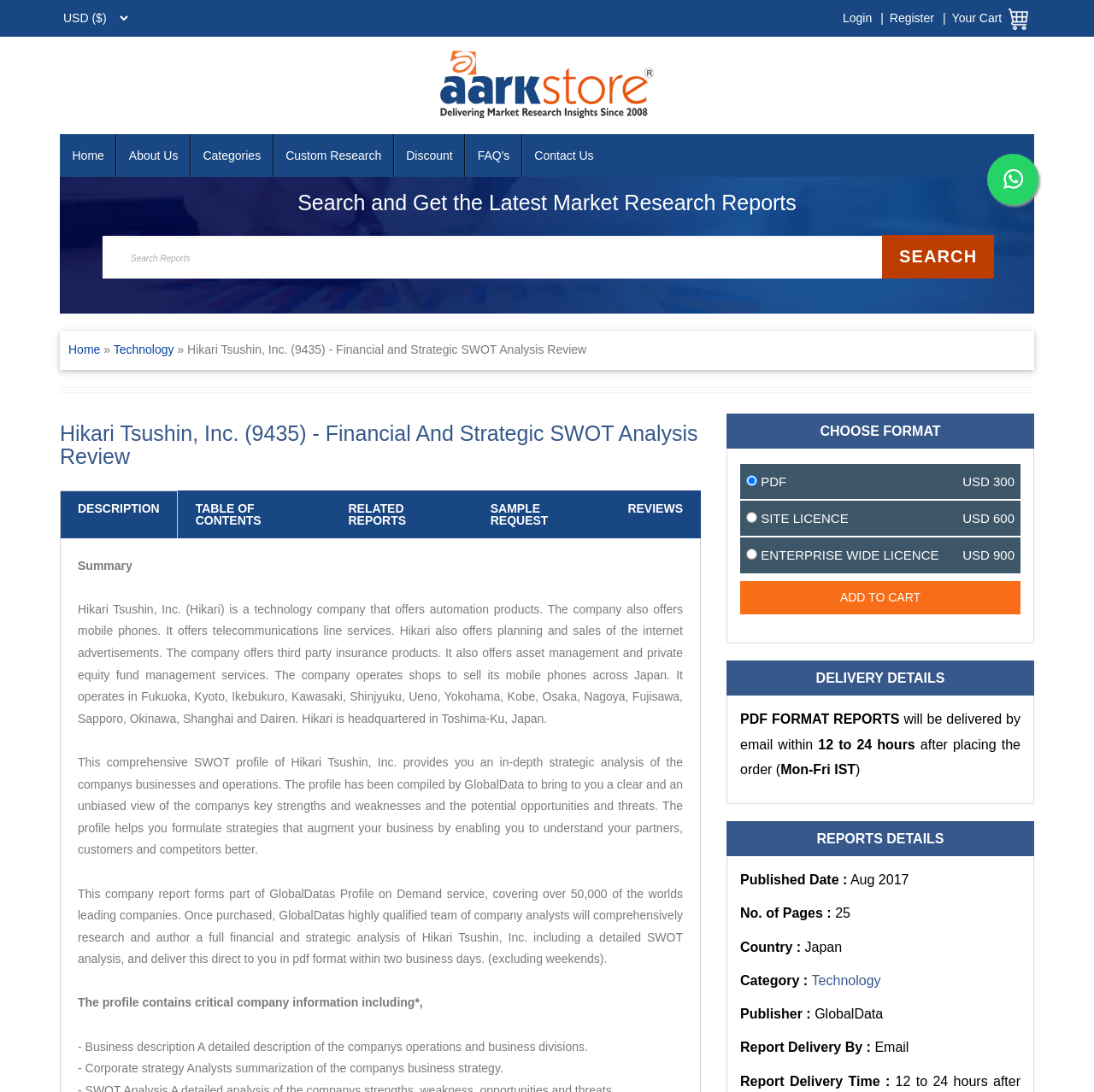Please provide a detailed answer to the question below by examining the image:
What is the price of the PDF format report?

I found the price by looking at the 'CHOOSE FORMAT' section, where it lists the prices for different formats. The PDF format report costs USD 300.